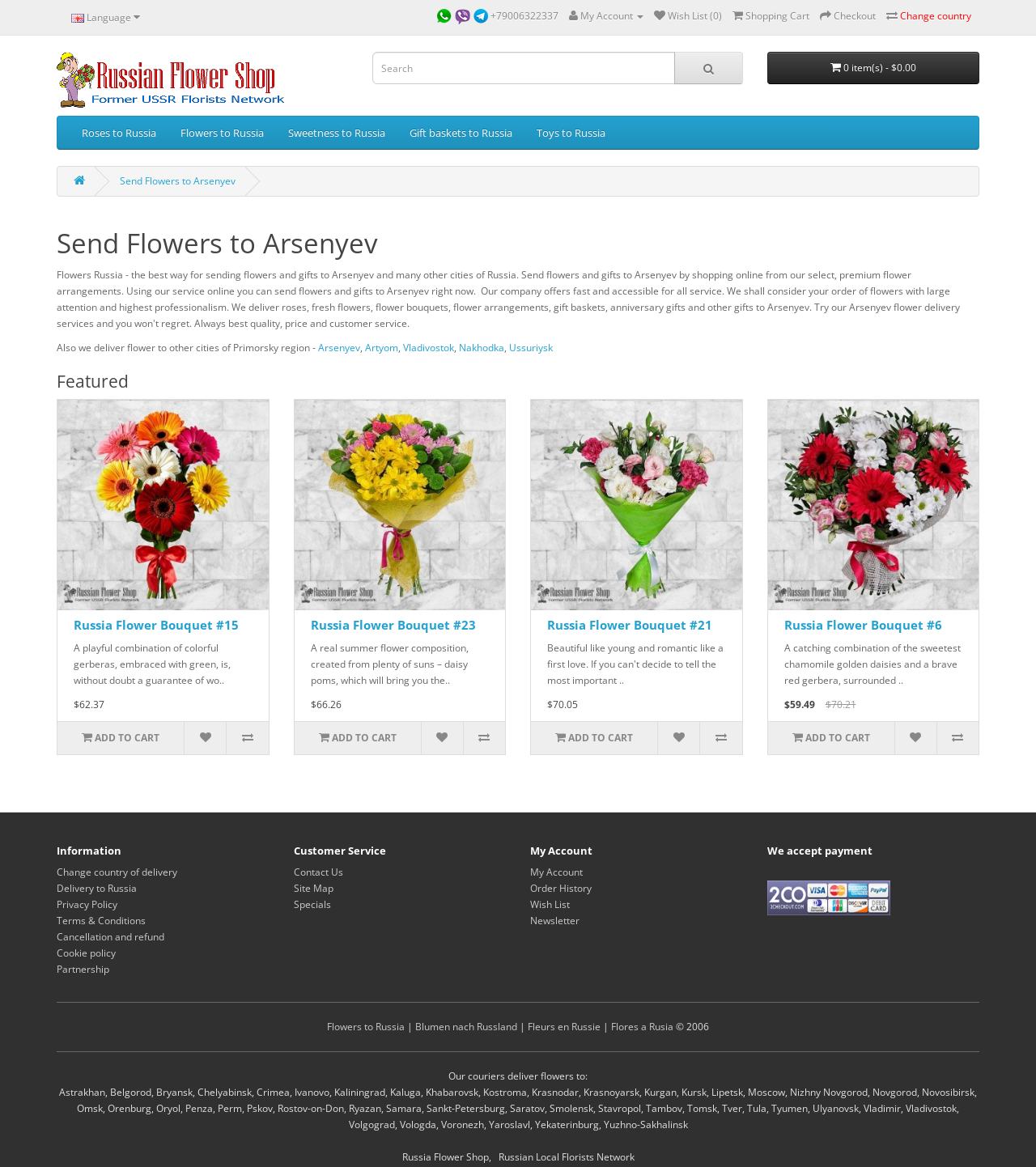Provide a one-word or short-phrase answer to the question:
What types of products are available on this website?

Flowers and gift baskets